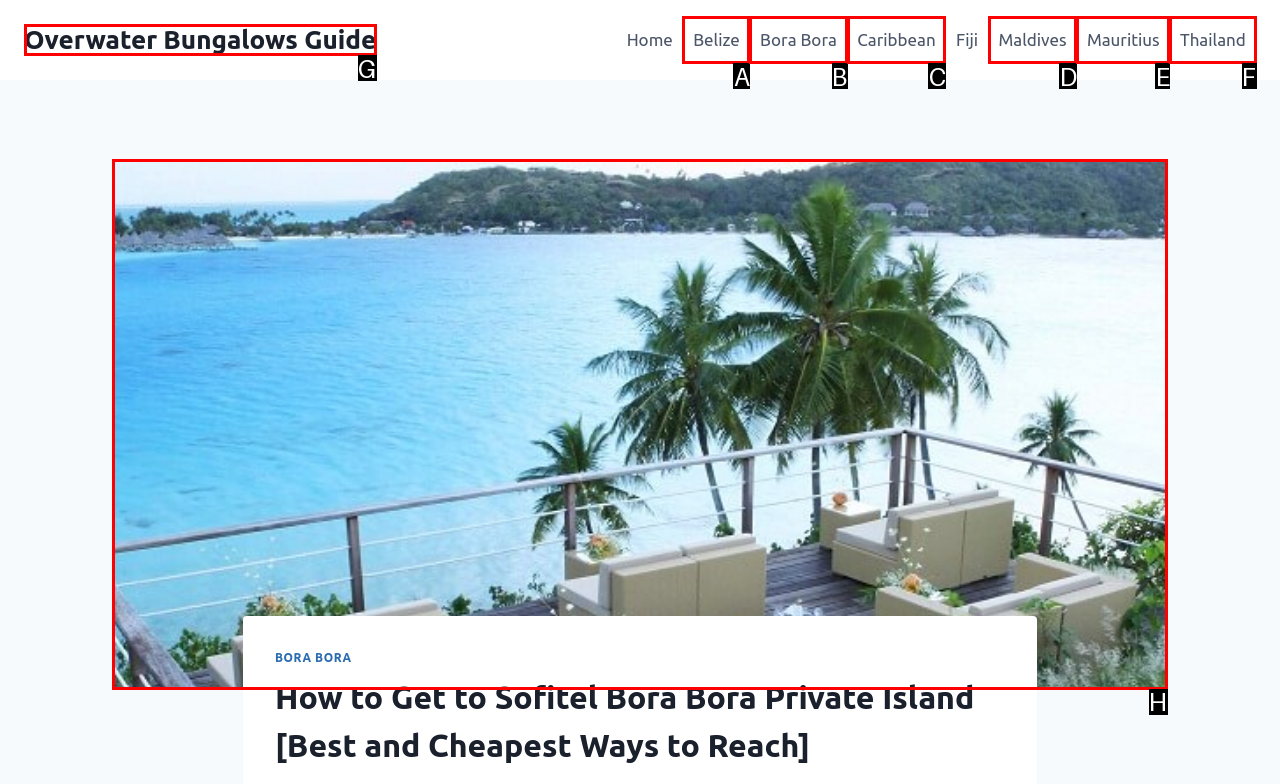Identify the correct option to click in order to complete this task: Click on 'Our History'
Answer with the letter of the chosen option directly.

None